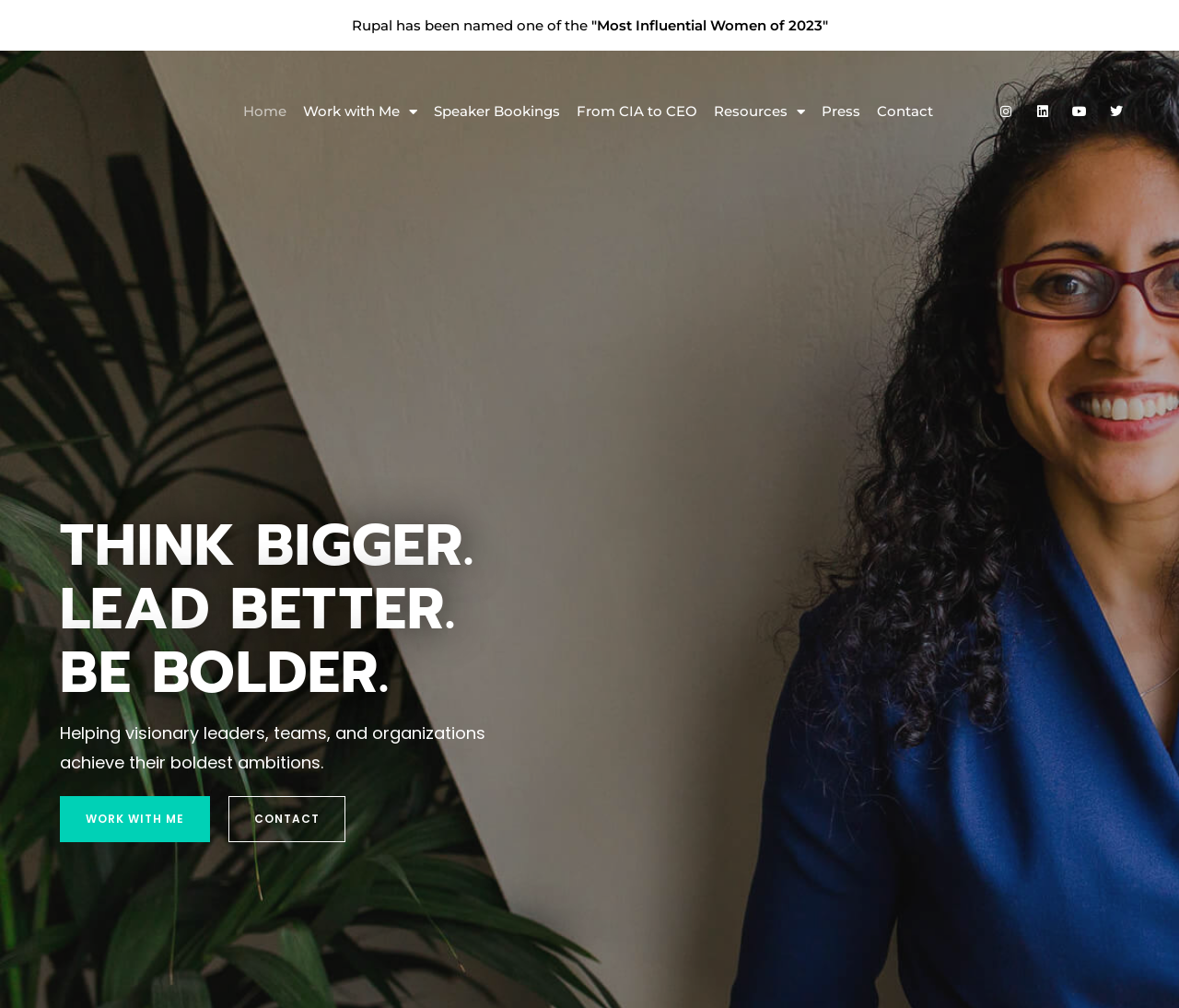What is the tone of the webpage?
Please answer the question with a single word or phrase, referencing the image.

Inspirational